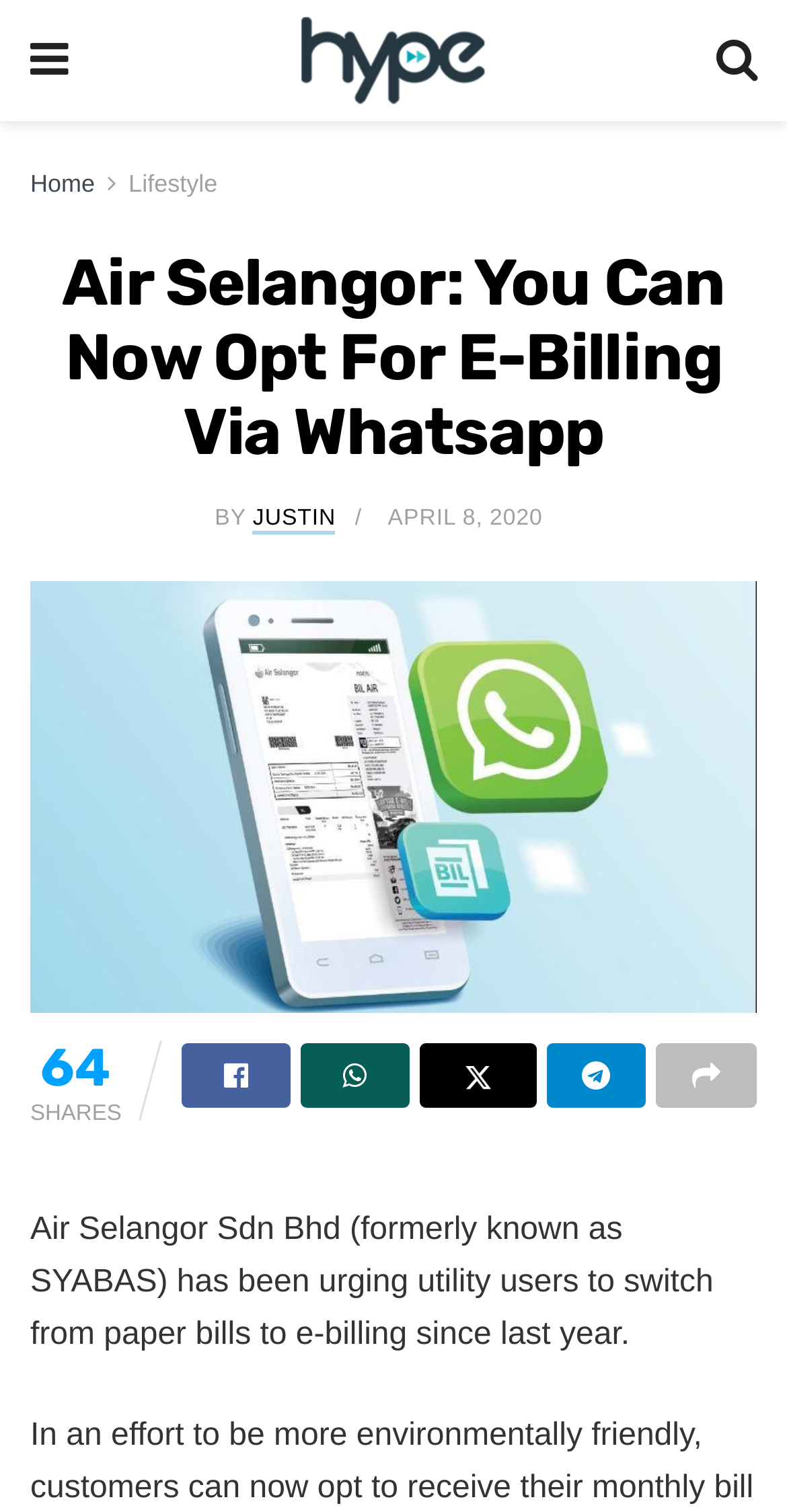Determine and generate the text content of the webpage's headline.

Air Selangor: You Can Now Opt For E-Billing Via Whatsapp